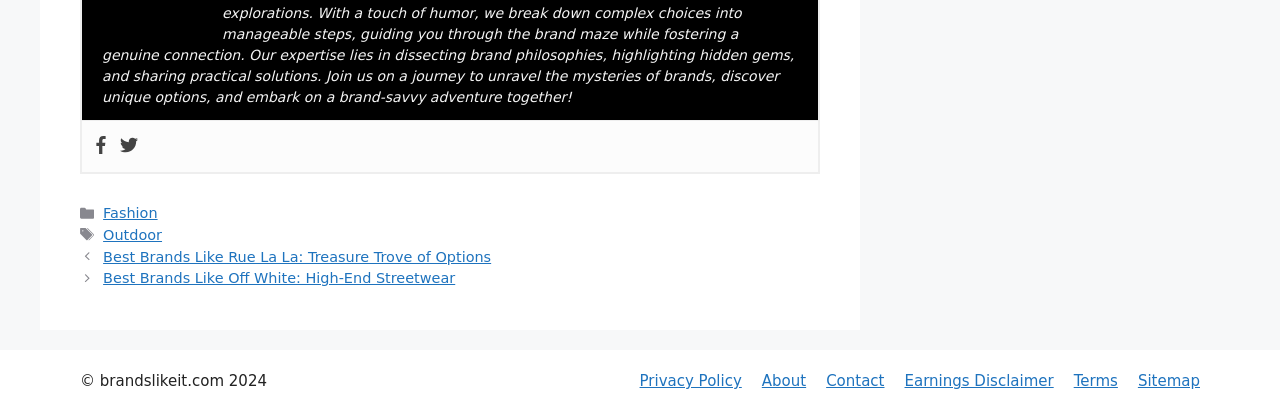Please find the bounding box coordinates of the element that you should click to achieve the following instruction: "Click on Facebook". The coordinates should be presented as four float numbers between 0 and 1: [left, top, right, bottom].

[0.072, 0.33, 0.086, 0.381]